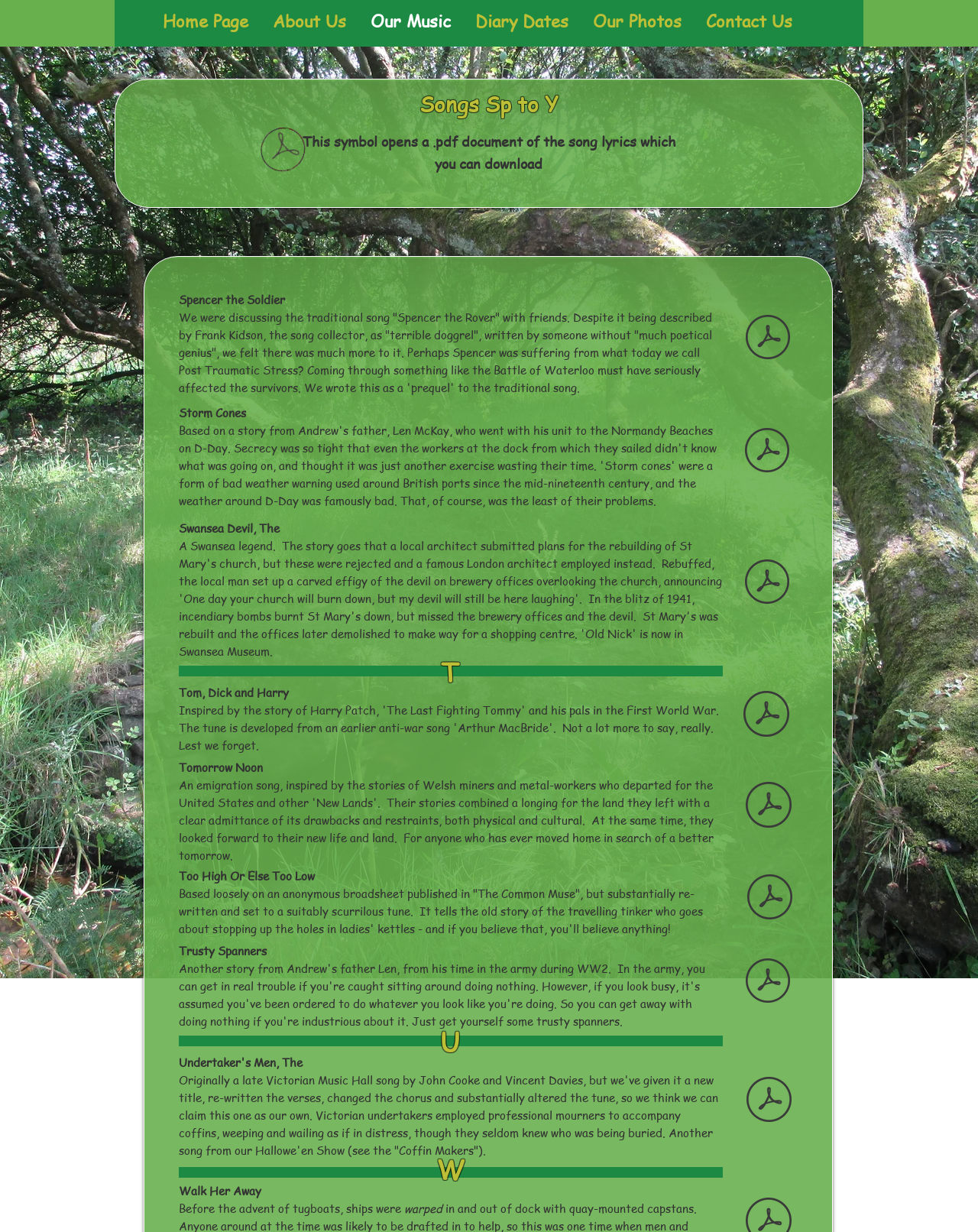Highlight the bounding box coordinates of the element that should be clicked to carry out the following instruction: "Open Tomorrow Noon song lyrics". The coordinates must be given as four float numbers ranging from 0 to 1, i.e., [left, top, right, bottom].

[0.759, 0.63, 0.813, 0.679]